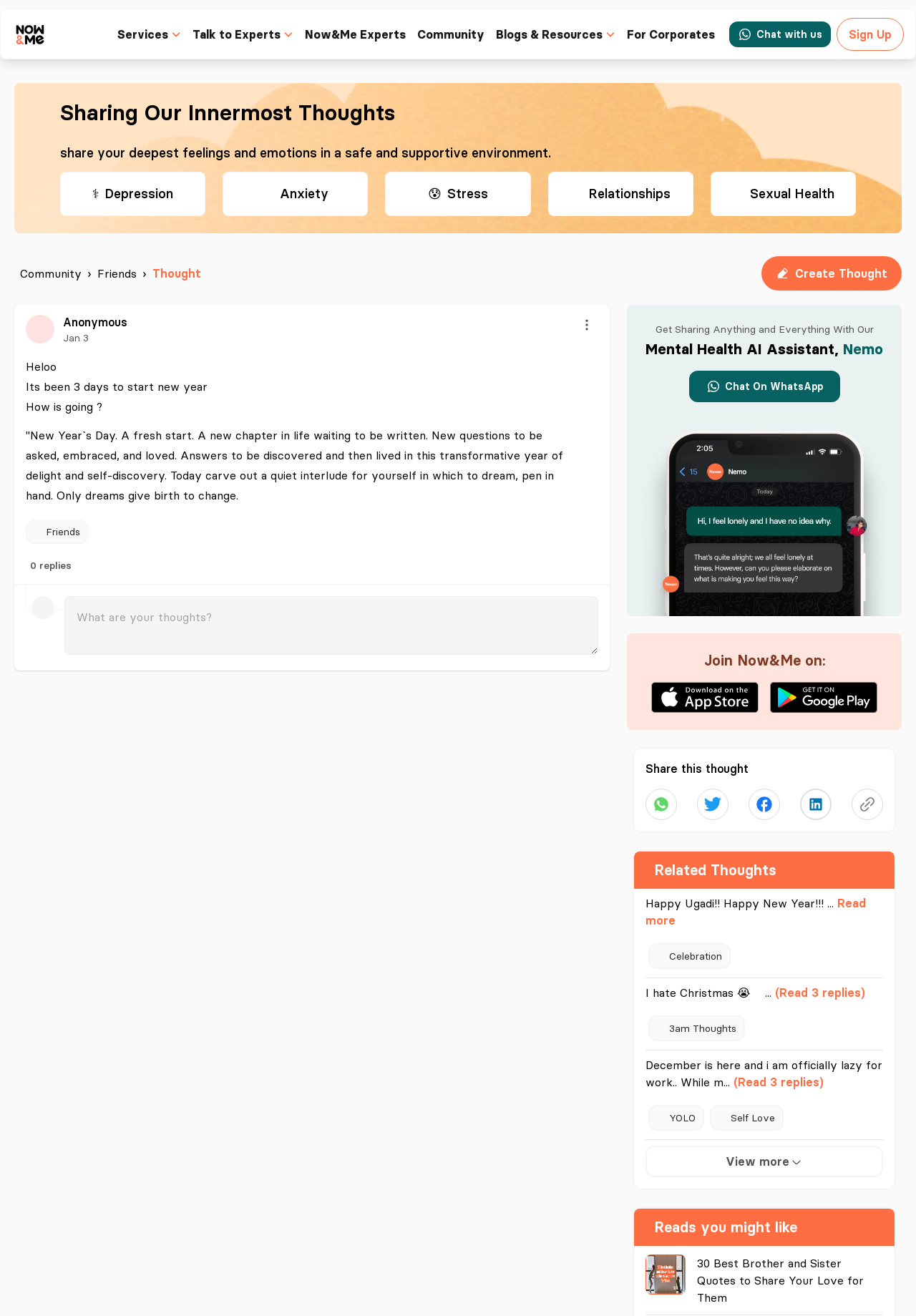Use a single word or phrase to respond to the question:
What is the purpose of the 'Create Thought' button?

To create a new thought